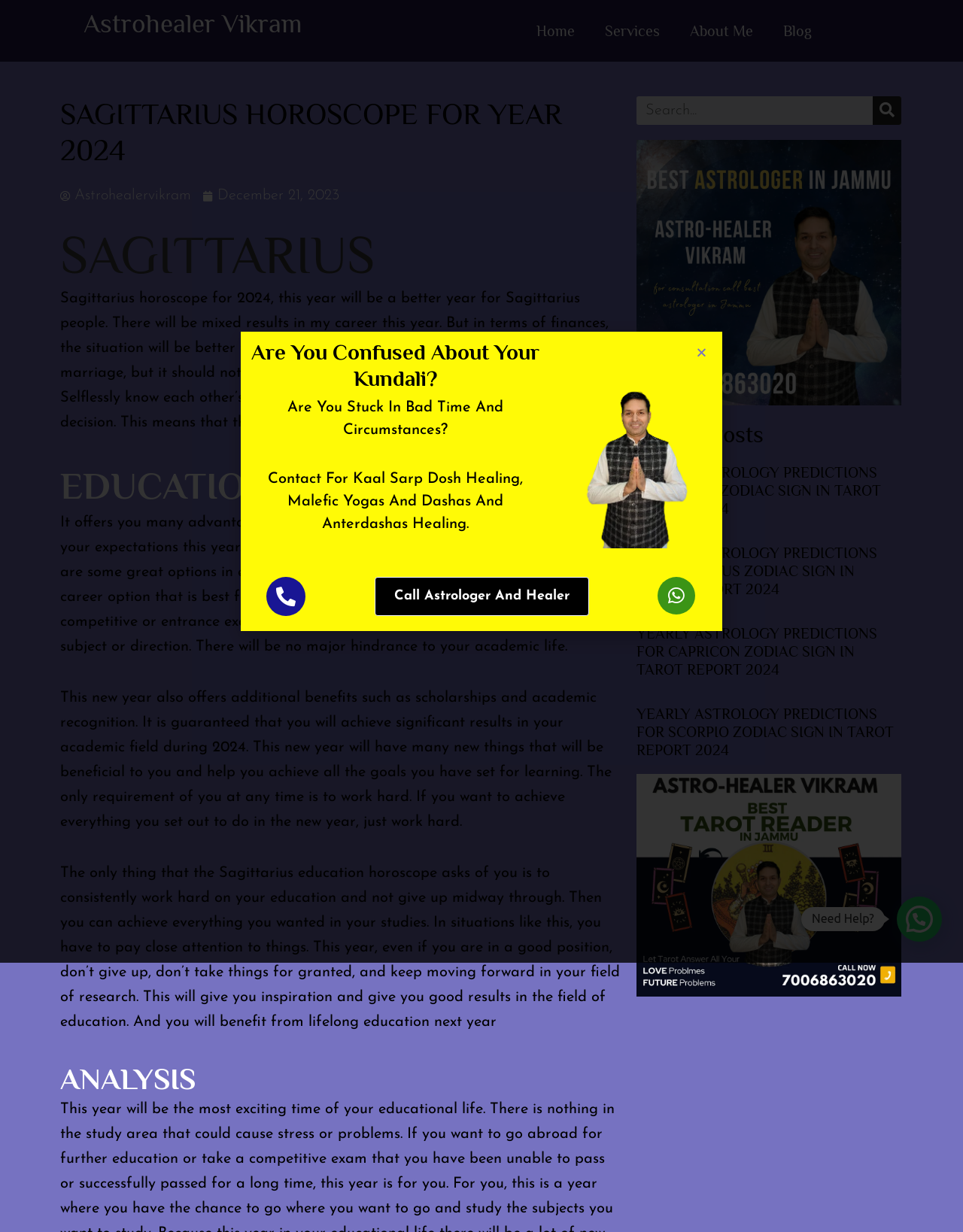Please locate and generate the primary heading on this webpage.

SAGITTARIUS HOROSCOPE FOR YEAR 2024